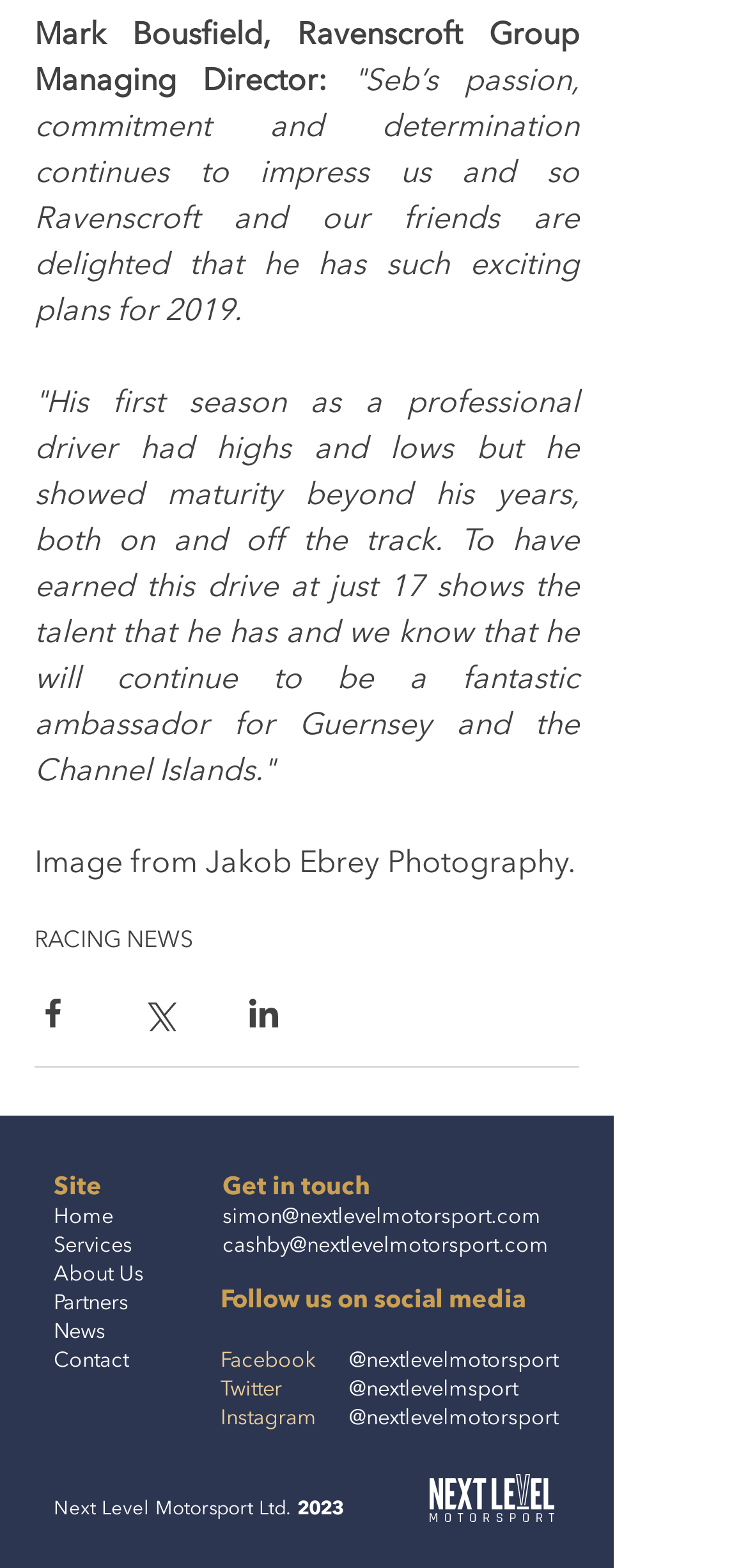Highlight the bounding box coordinates of the element you need to click to perform the following instruction: "Click on 'RACING NEWS'."

[0.046, 0.589, 0.259, 0.609]